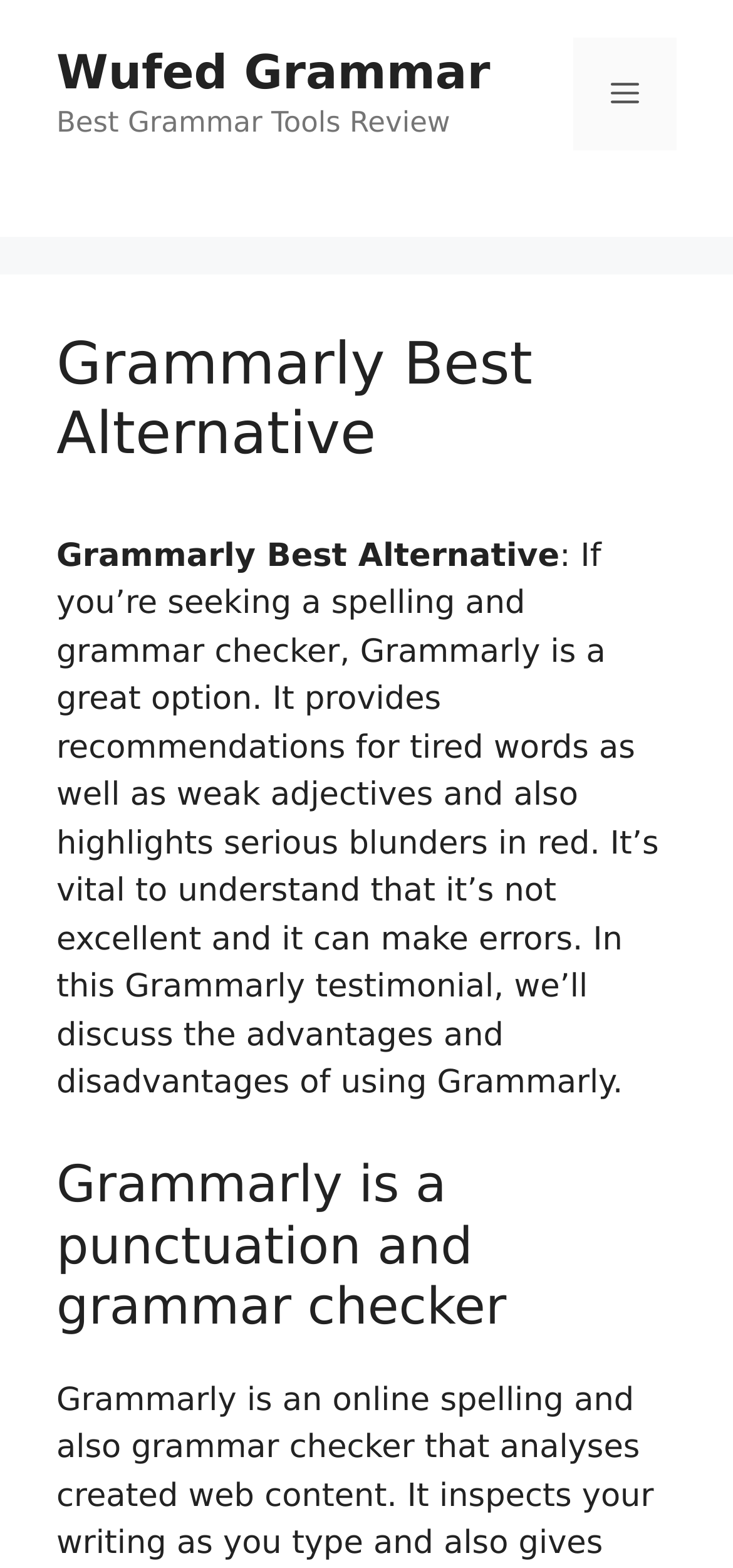Locate the headline of the webpage and generate its content.

Grammarly Best Alternative